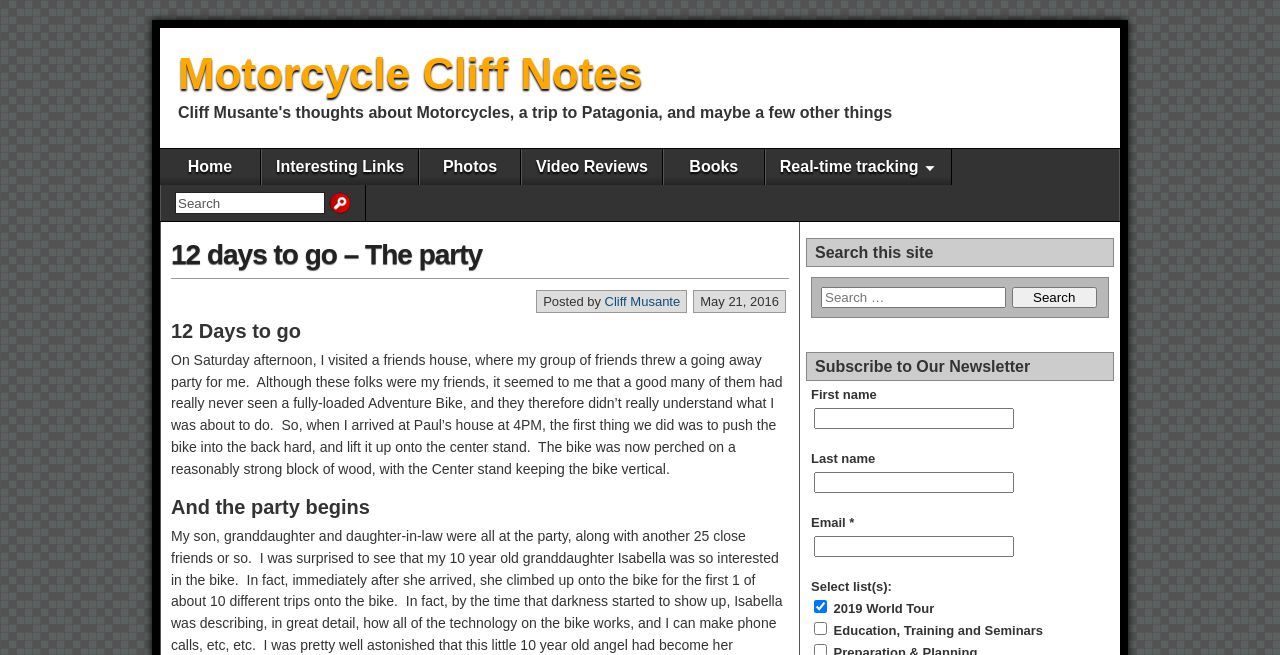Provide the bounding box coordinates in the format (top-left x, top-left y, bottom-right x, bottom-right y). All values are floating point numbers between 0 and 1. Determine the bounding box coordinate of the UI element described as: Home

[0.125, 0.227, 0.203, 0.282]